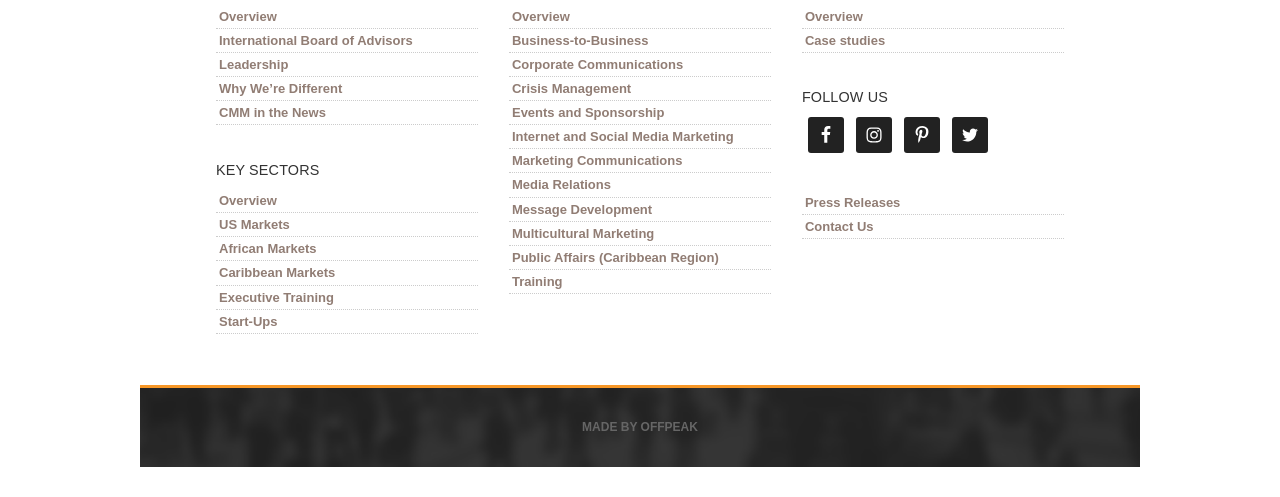Please provide a comprehensive response to the question below by analyzing the image: 
What is the name of the company?

The company name can be inferred from the various links and sections on the webpage, such as 'CMM in the News' and 'KEY SECTORS', which suggests that CMM is the main entity being referred to.